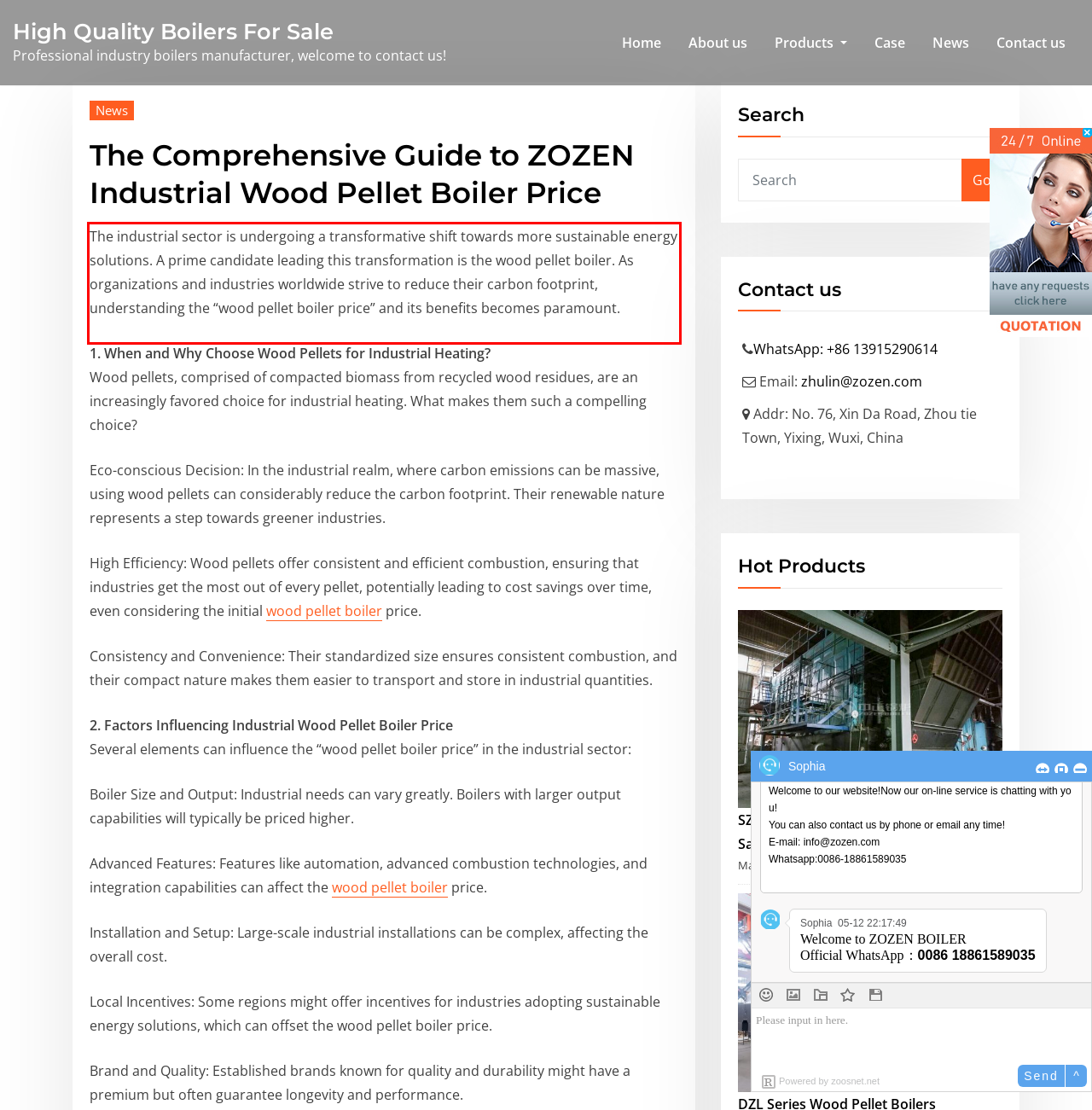Analyze the screenshot of the webpage and extract the text from the UI element that is inside the red bounding box.

The industrial sector is undergoing a transformative shift towards more sustainable energy solutions. A prime candidate leading this transformation is the wood pellet boiler. As organizations and industries worldwide strive to reduce their carbon footprint, understanding the “wood pellet boiler price” and its benefits becomes paramount.